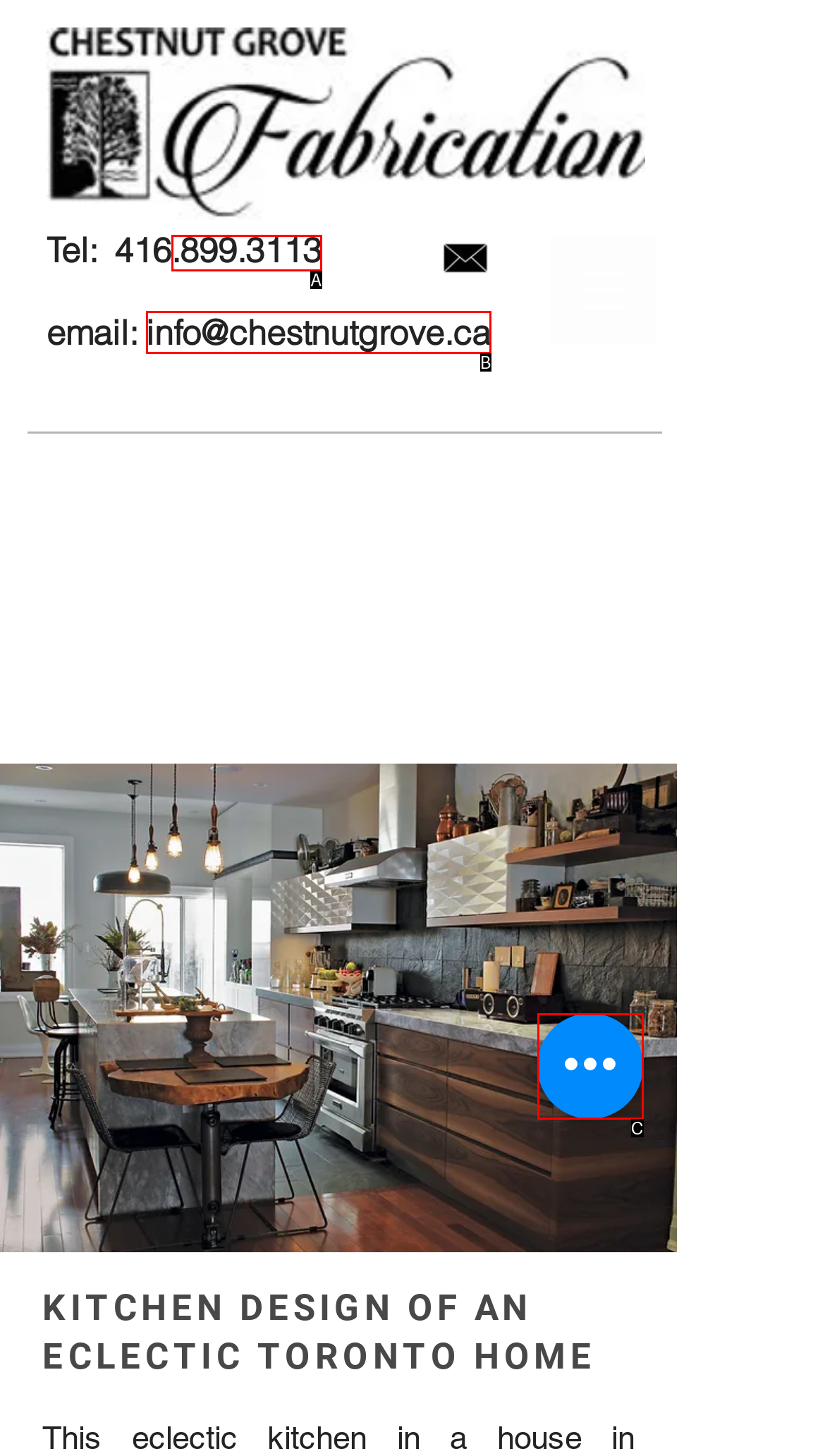Refer to the description: .899.3113 and choose the option that best fits. Provide the letter of that option directly from the options.

A